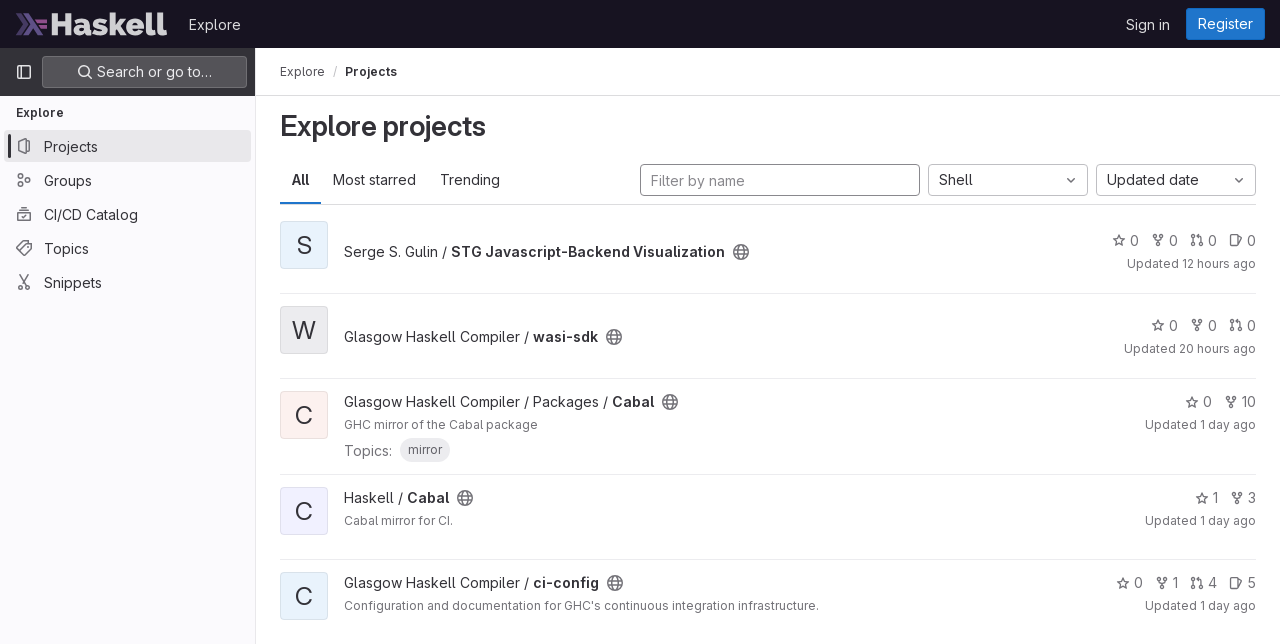Using the provided element description: "Sign in", identify the bounding box coordinates. The coordinates should be four floats between 0 and 1 in the order [left, top, right, bottom].

[0.873, 0.012, 0.92, 0.062]